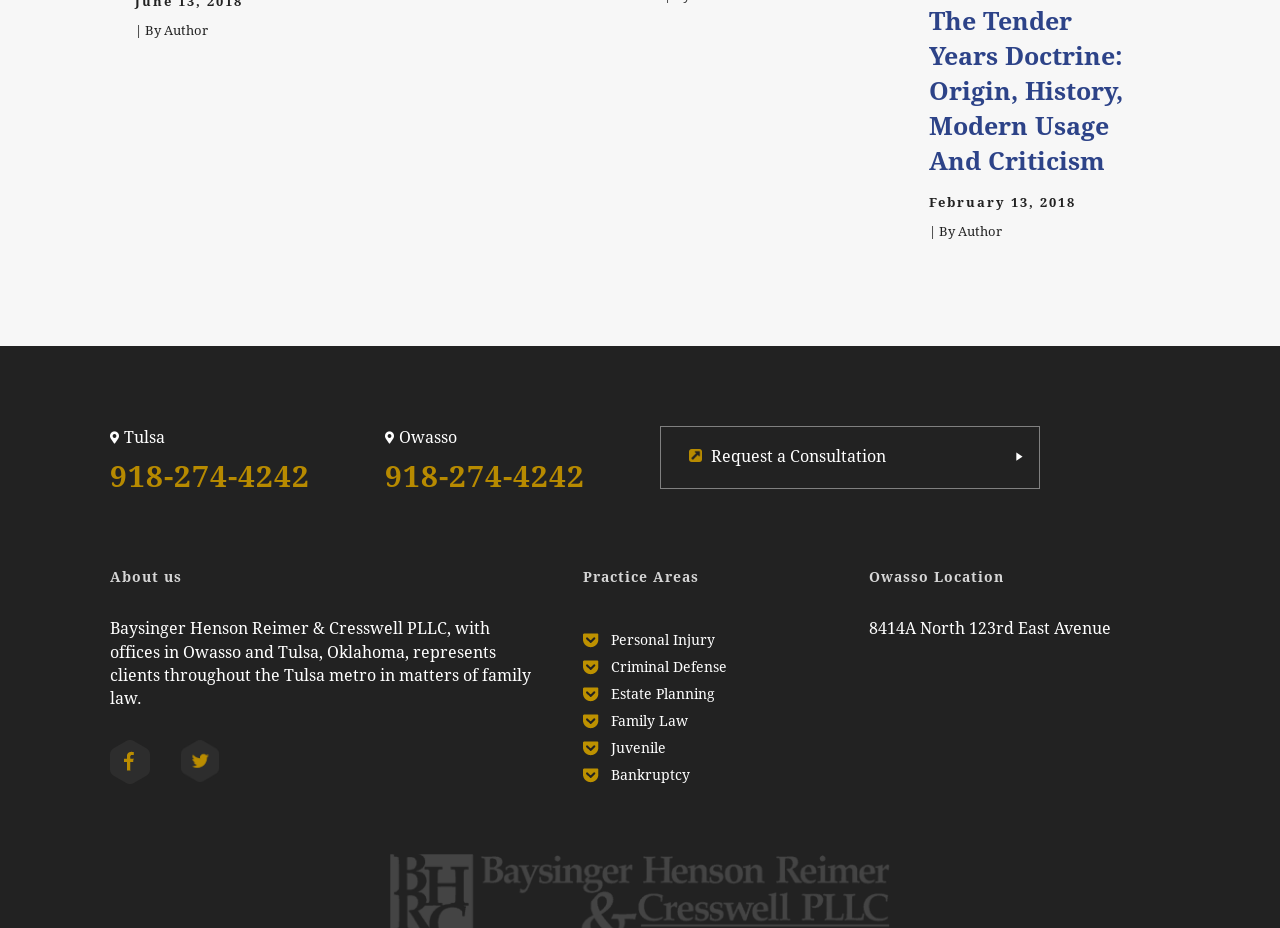Extract the bounding box for the UI element that matches this description: "aria-label="Go to https://www.facebook.com/BaysingerHensonReimerCresswell"".

[0.086, 0.797, 0.117, 0.845]